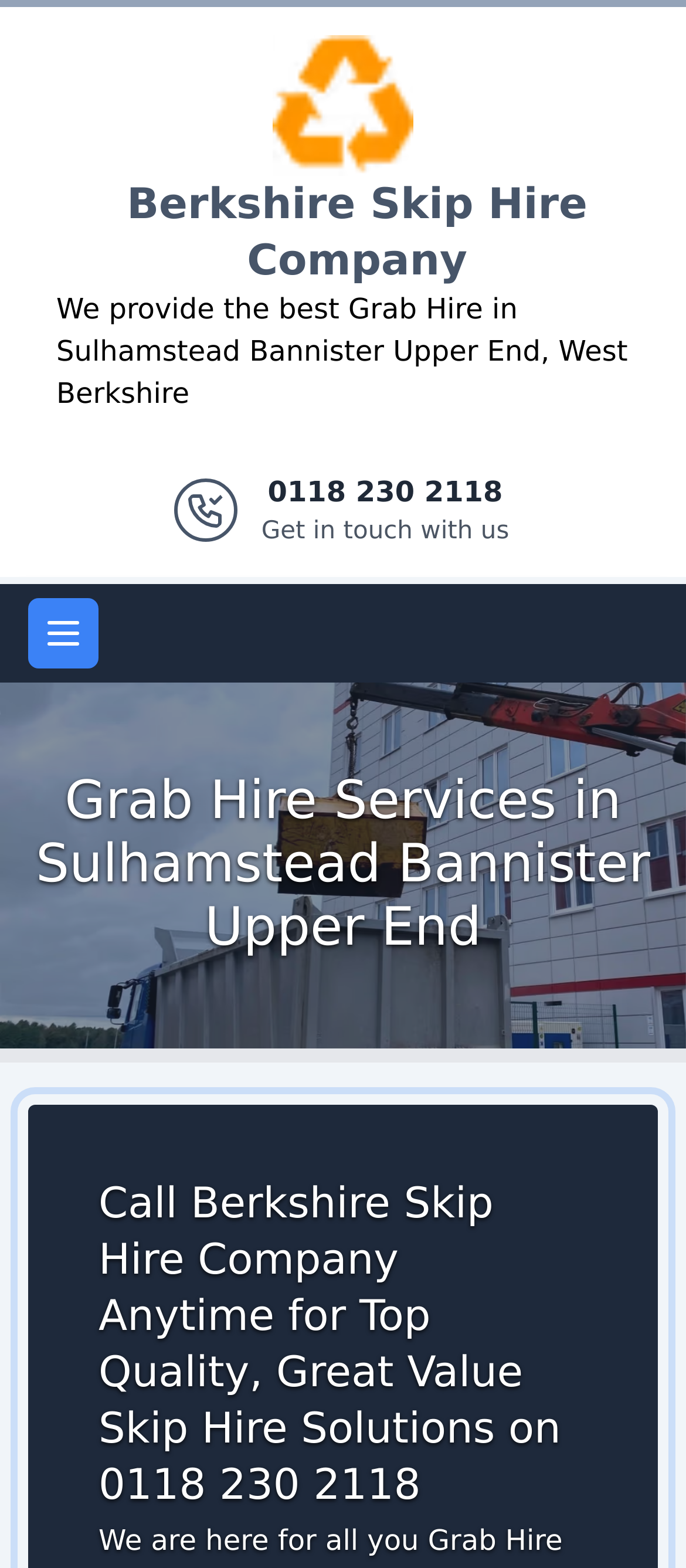Identify the bounding box of the UI element that matches this description: "Logo".

[0.397, 0.025, 0.603, 0.046]